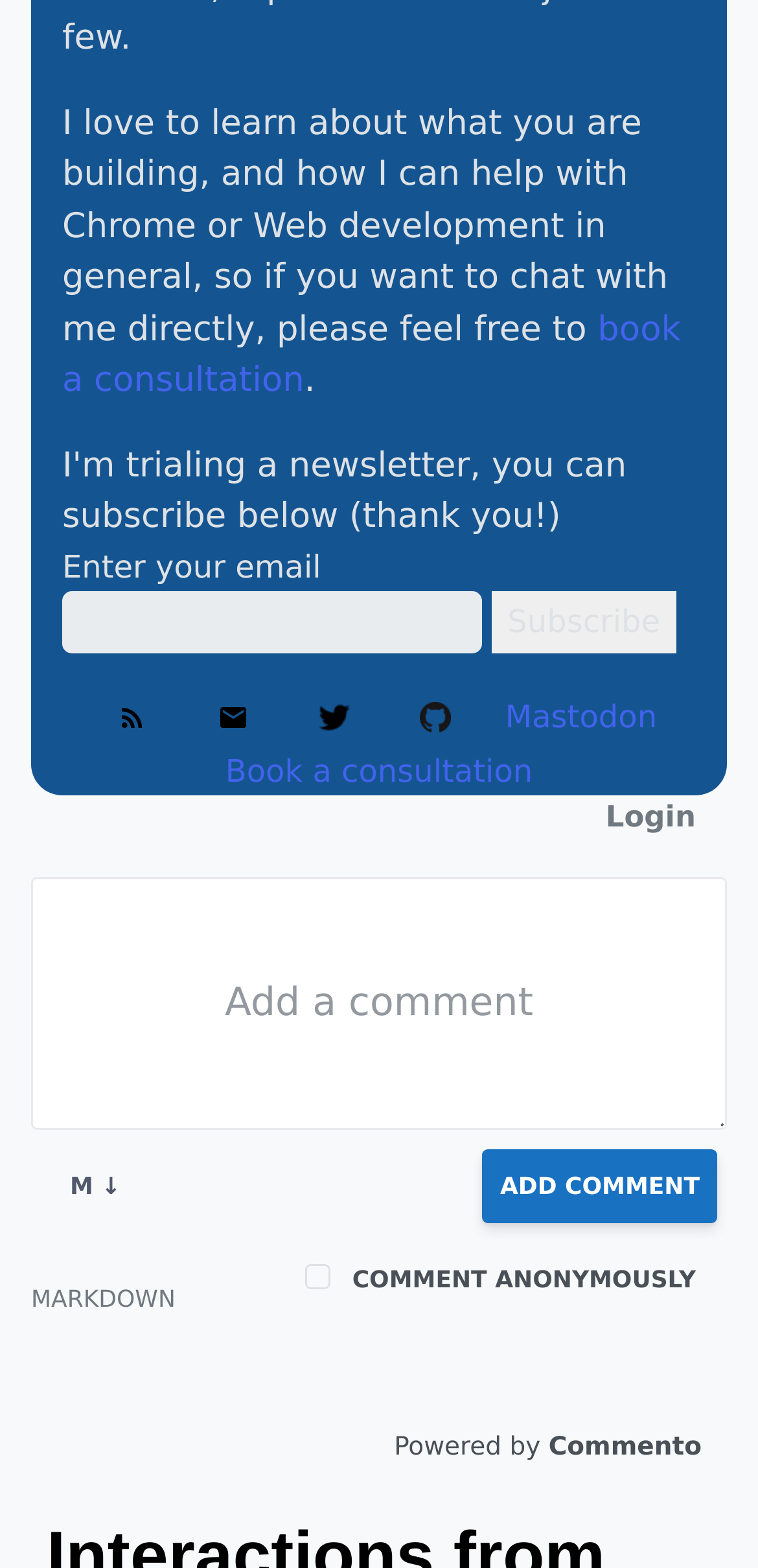What social media platforms are linked on the webpage?
Give a detailed response to the question by analyzing the screenshot.

By examining the links and their corresponding images, I can identify the social media platforms linked on the webpage. The links are labeled 'Twitter', 'Github', and 'Mastodon', and each has an accompanying image representing the respective platform's logo.